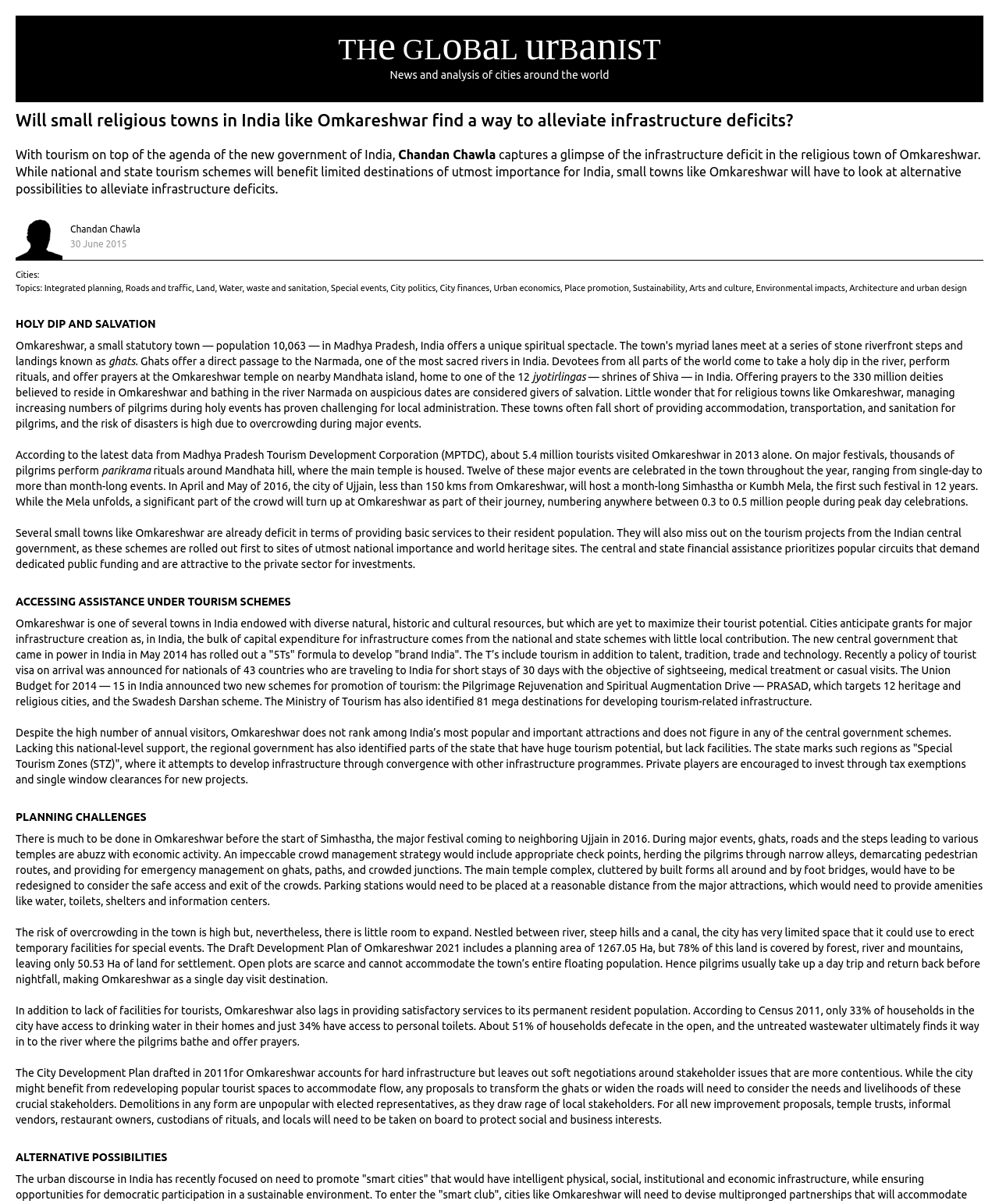Could you indicate the bounding box coordinates of the region to click in order to complete this instruction: "Click on the link 'Urban economics'".

[0.494, 0.235, 0.561, 0.243]